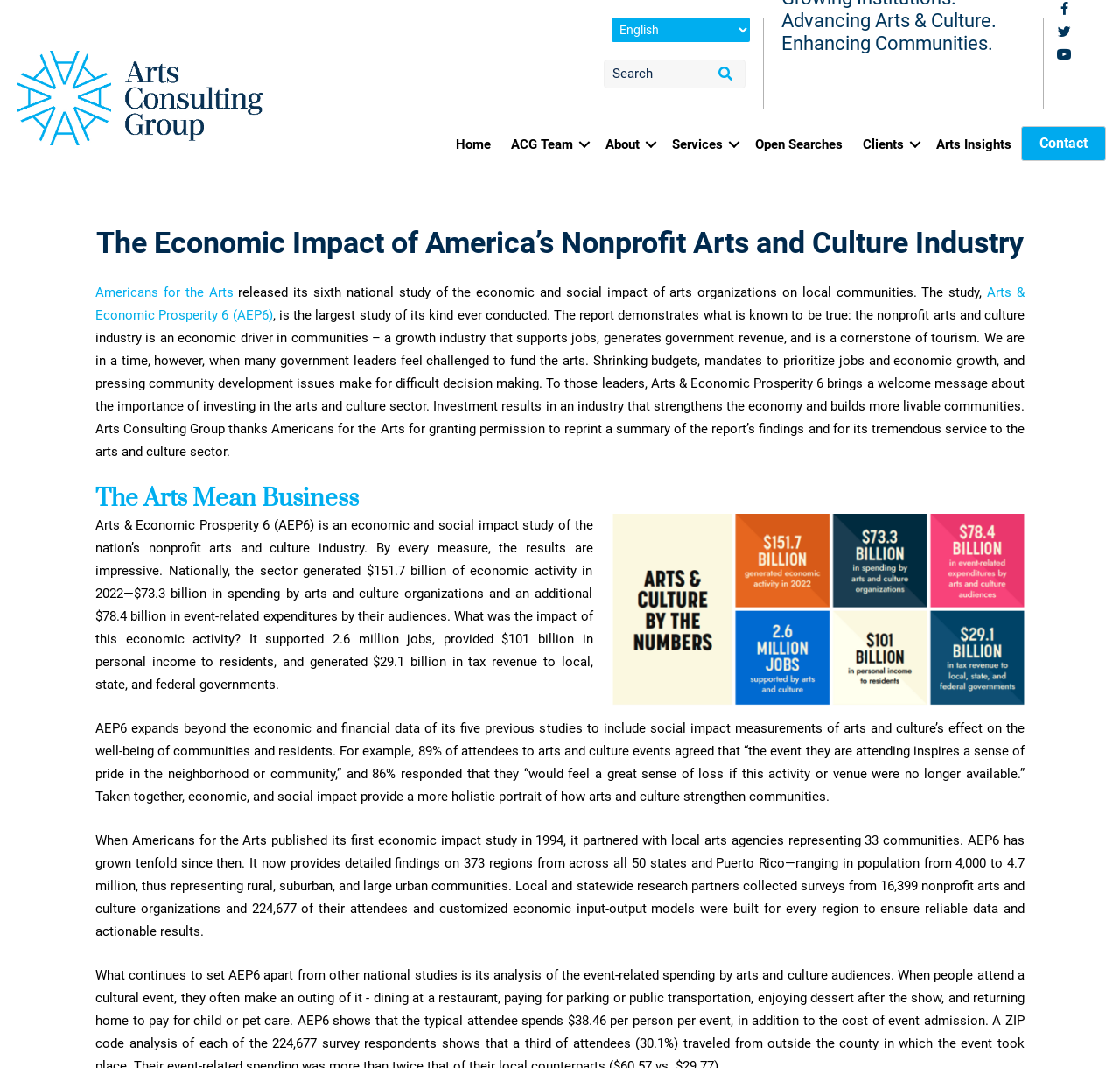Please specify the bounding box coordinates for the clickable region that will help you carry out the instruction: "Contact".

[0.912, 0.118, 0.988, 0.151]